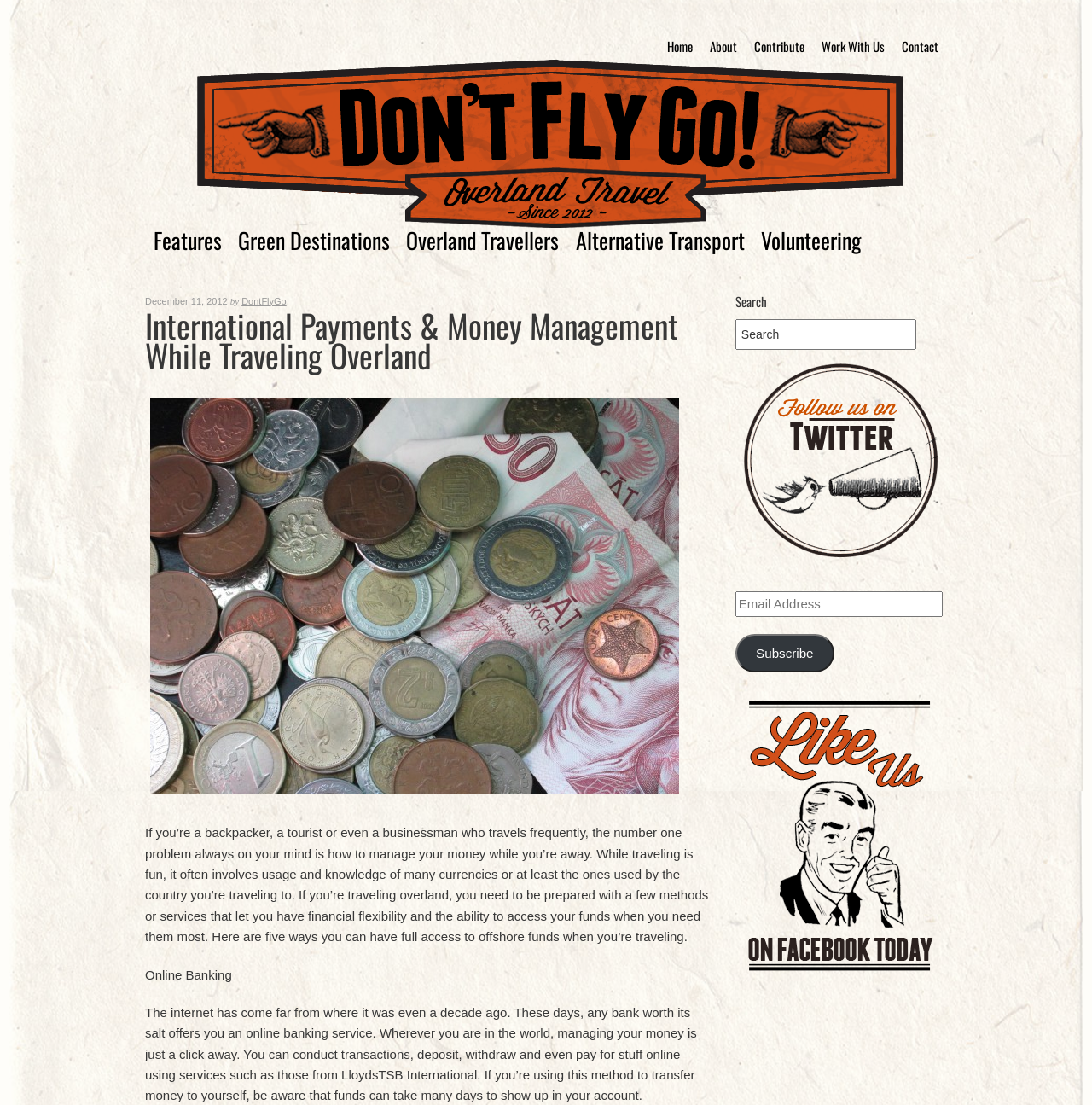Please locate the clickable area by providing the bounding box coordinates to follow this instruction: "Search for something".

[0.673, 0.289, 0.839, 0.317]